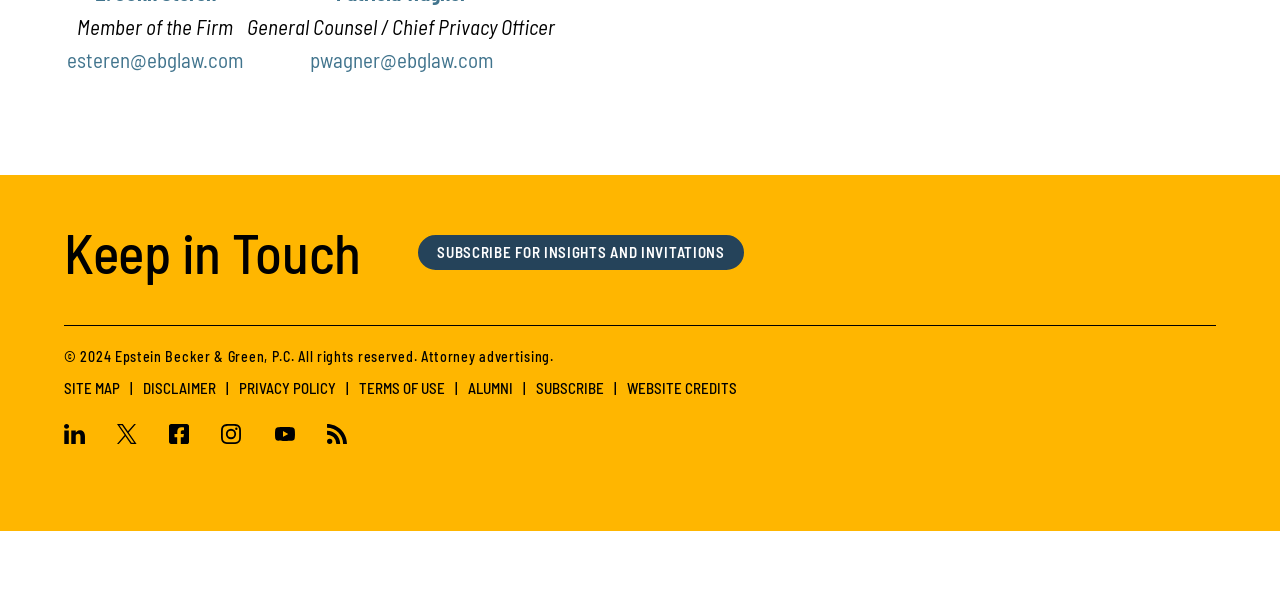Can you specify the bounding box coordinates for the region that should be clicked to fulfill this instruction: "Click Our priorities".

None